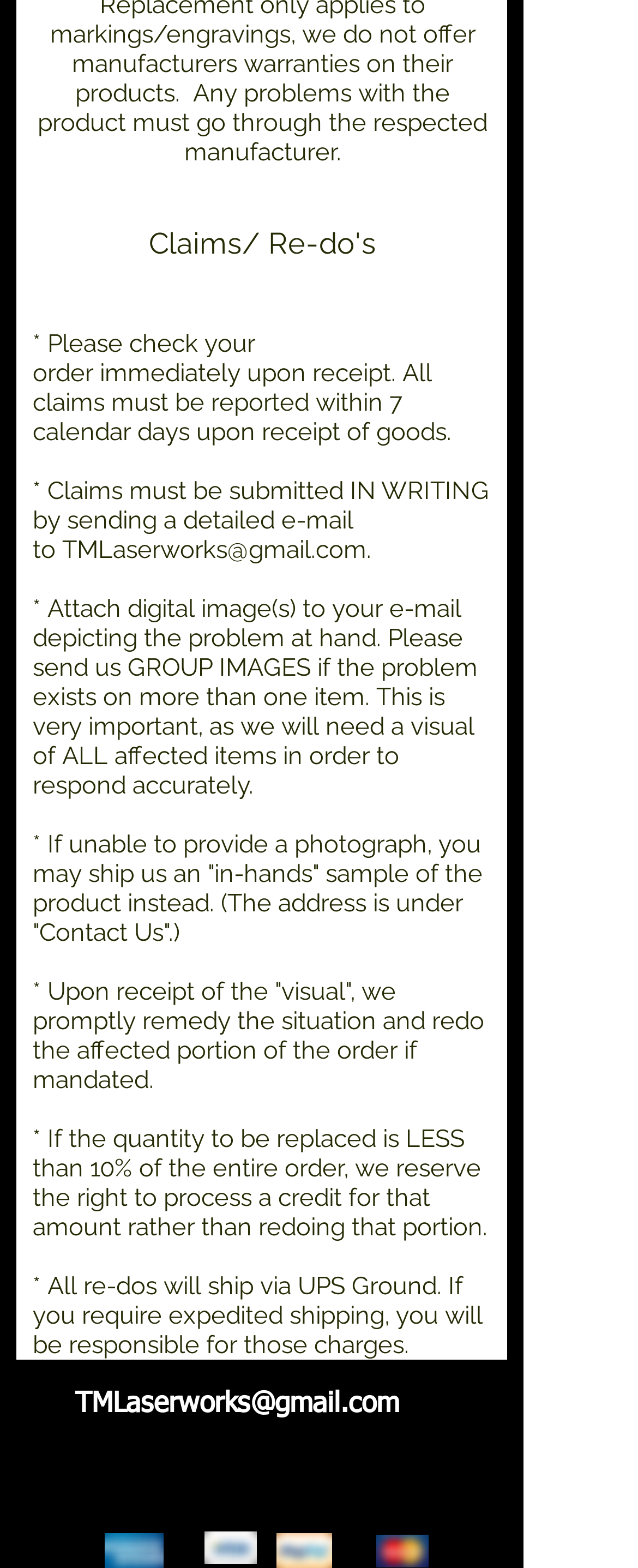Please determine the bounding box coordinates for the element with the description: "aria-label="Facebook - Black Circle"".

[0.303, 0.926, 0.392, 0.962]